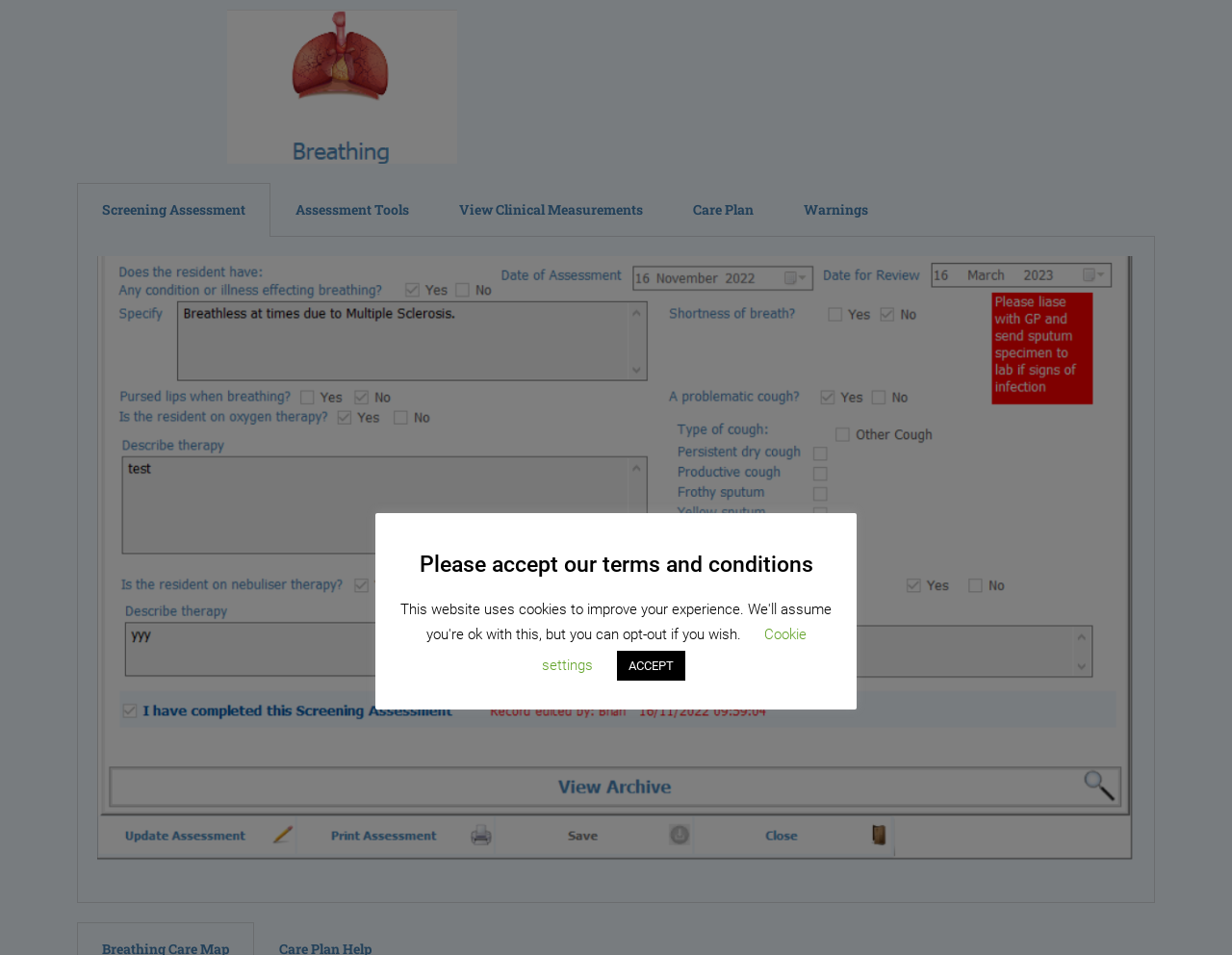What is the purpose of the 'ACCEPT' button?
Look at the screenshot and respond with a single word or phrase.

to accept terms and conditions